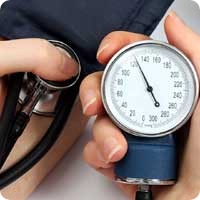Offer an in-depth caption for the image presented.

The image depicts a healthcare professional measuring blood pressure using a sphygmomanometer, a key instrument in diagnosing hypertension. The practitioner holds the device firmly, while a stethoscope is positioned on a patient's arm, indicating the process of checking arterial pressure. This visual representation emphasizes the importance of monitoring blood pressure, especially considering its relationship with cognitive functioning and overall health, as explored in the accompanying article about hypertension. The focus on the blood pressure gauge highlights the critical role that regular monitoring plays in maintaining cardiovascular health and preventing related conditions.